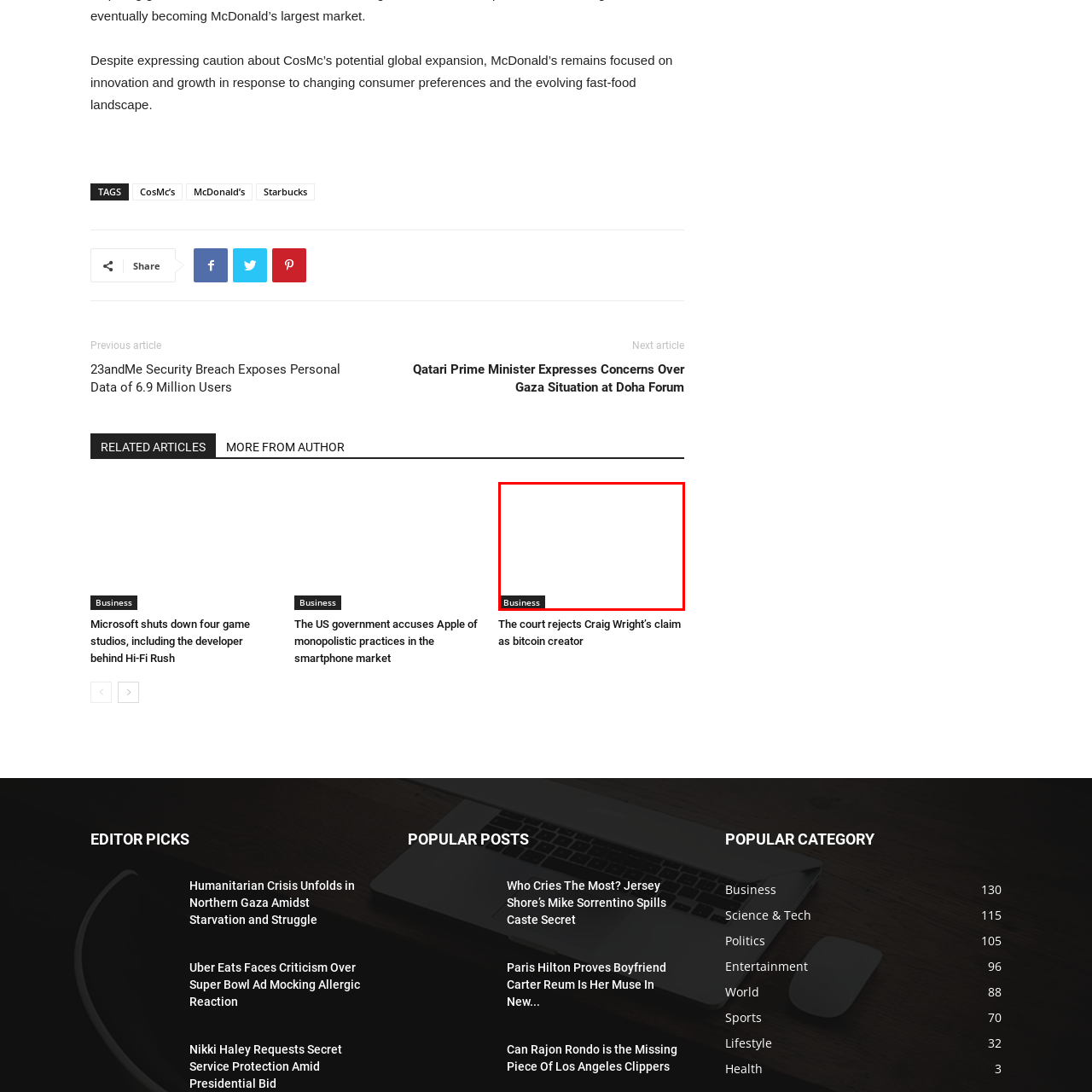Provide an elaborate description of the image marked by the red boundary.

The image features a "Business" link, prominently displayed within a clean and simple layout, suggesting a focus on business-related content. This link is situated in a section likely dedicated to business news or articles, indicating the website's emphasis on financial and corporate topics. The minimalist design invites users to easily navigate to relevant articles or sections related to business matters. This element enhances the user experience by providing clear access to important information within the fast-paced realm of business updates.